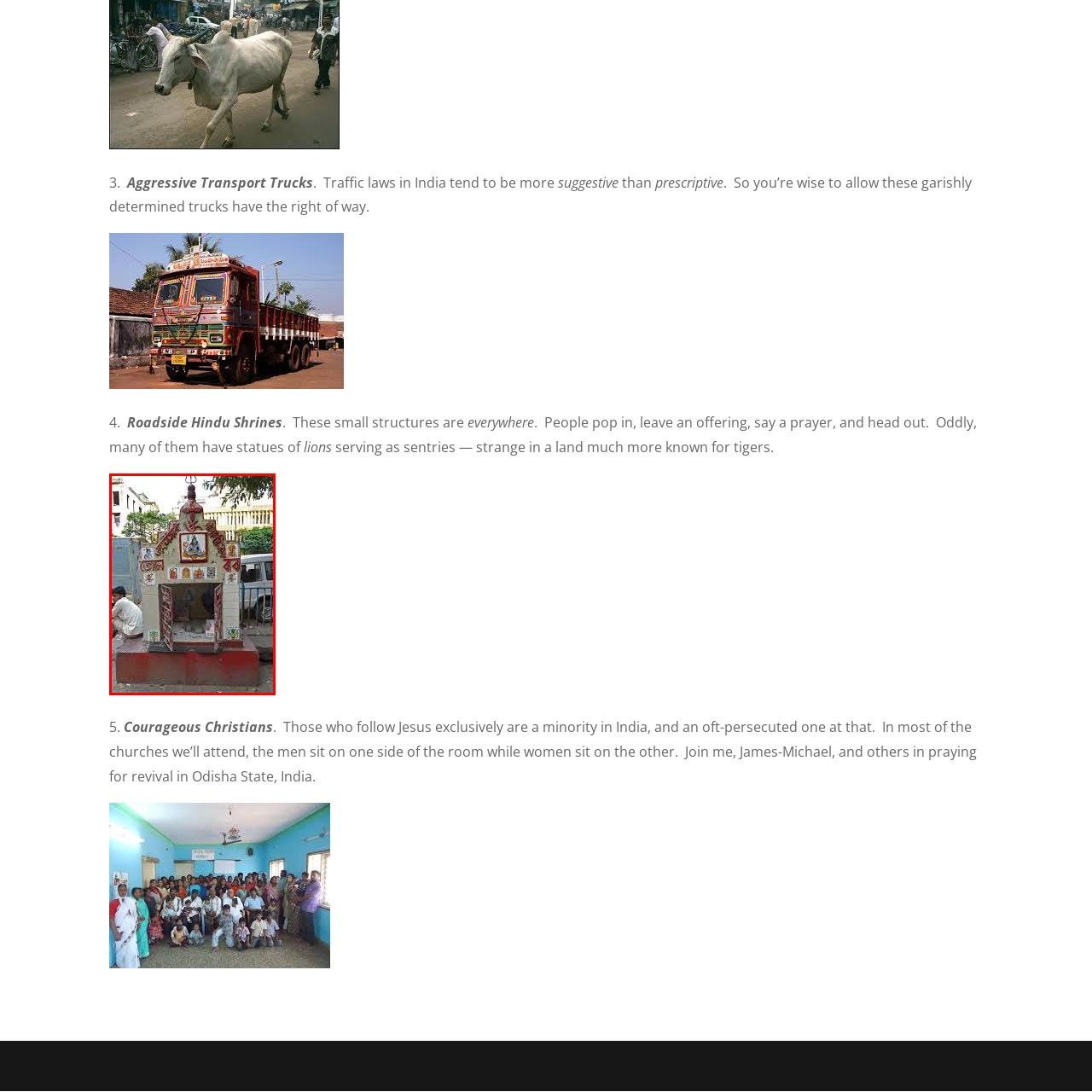Provide a comprehensive description of the image highlighted within the red bounding box.

The image depicts a small roadside Hindu shrine, a common sight across India. The shrine features intricate decorations, including symbols and images relevant to Hindu worship. At the top, a trident, or trishula, signifies the presence of divine protection, while the colorful wall paintings showcase various deities, inviting passersby to offer prayers and offerings. A figure, presumably a devotee, sits nearby, reflecting the cultural and spiritual significance of these shrines, which serve as places for meditation and connection with the divine. Designed for everyday devotion, such structures highlight the deep-rooted traditions and spiritual practices prevalent in Indian society.